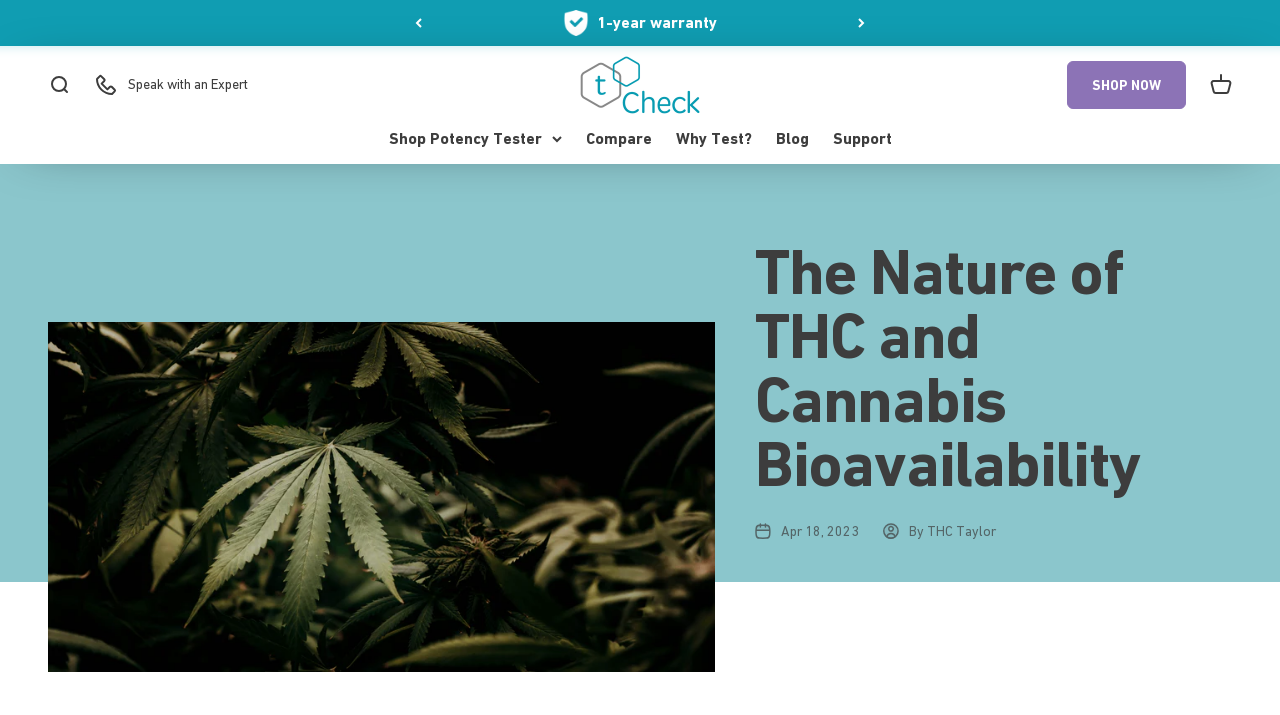Please mark the bounding box coordinates of the area that should be clicked to carry out the instruction: "Click the Previous button".

[0.324, 0.014, 0.33, 0.05]